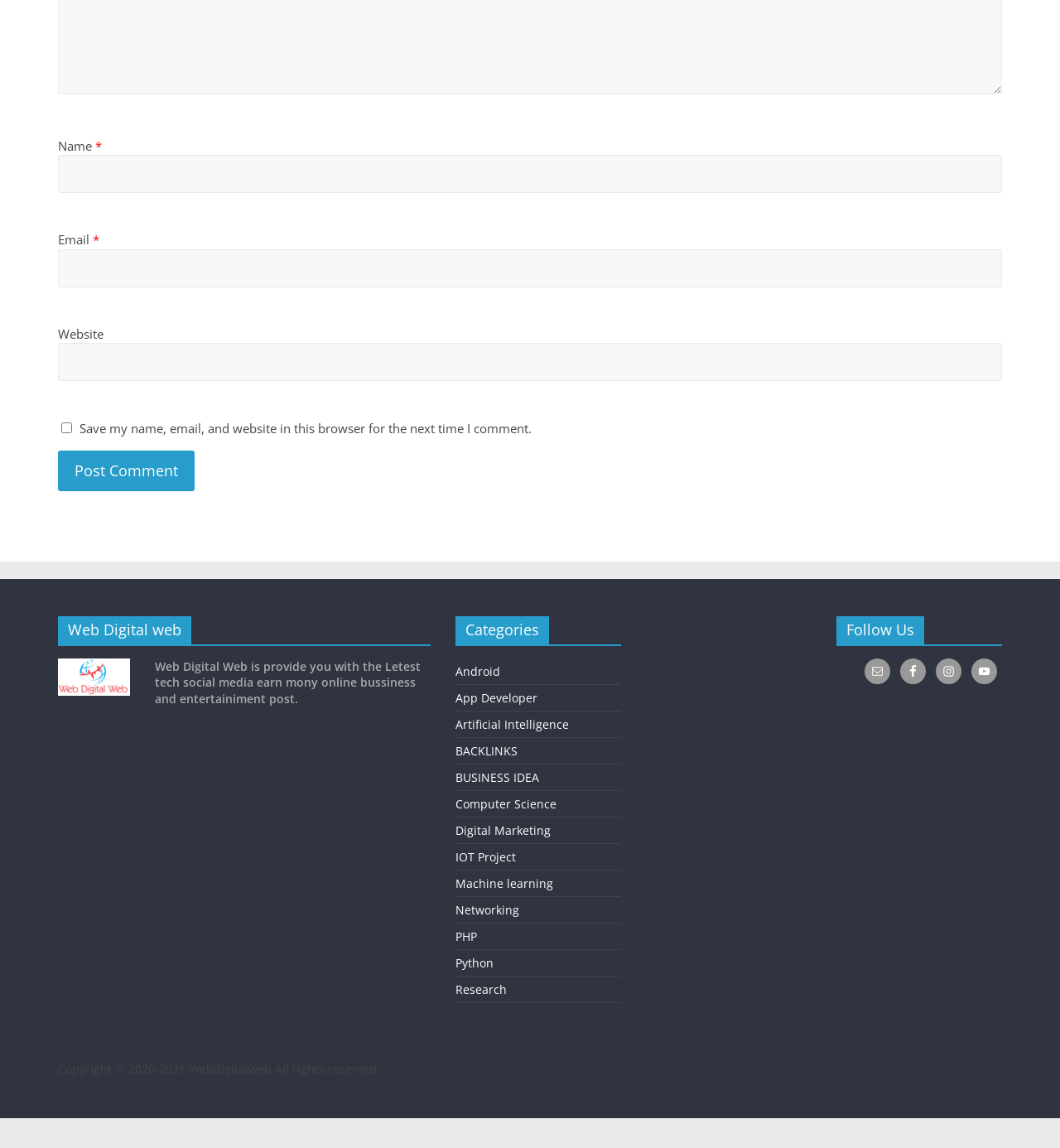Pinpoint the bounding box coordinates of the clickable area needed to execute the instruction: "Learn what Solar plexus or Manipura chakra means". The coordinates should be specified as four float numbers between 0 and 1, i.e., [left, top, right, bottom].

None